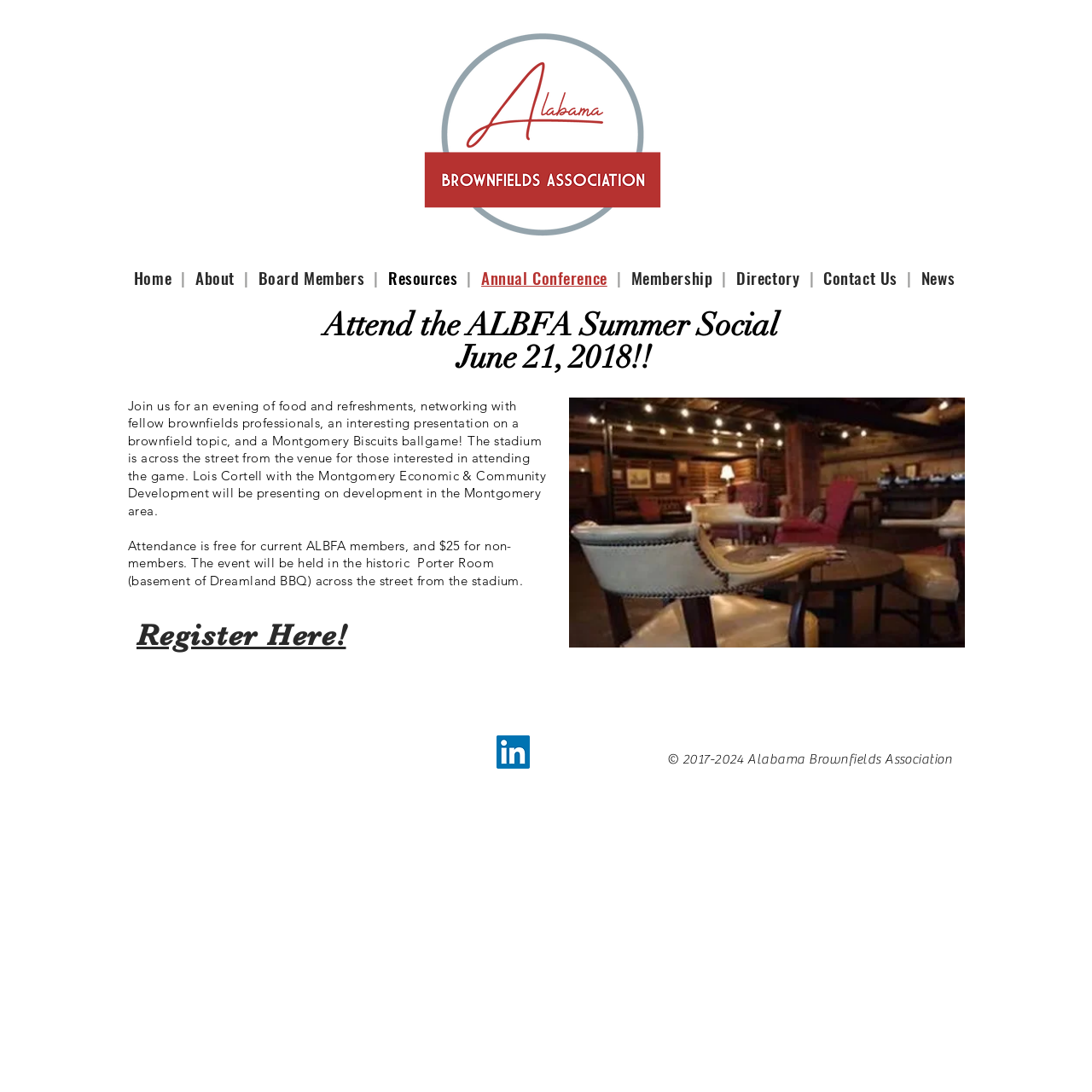Provide a short, one-word or phrase answer to the question below:
Where is the event venue?

Porter Room